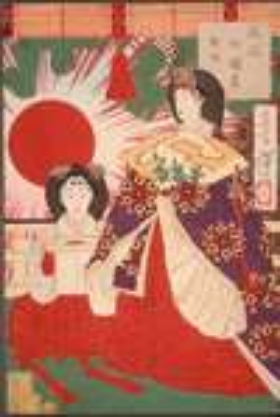Formulate a detailed description of the image content.

The image depicts "Sunrise," an artwork created in 1878 by Japanese artist Tsukioka Yoshitoshi. This print illustrates a traditional scene featuring two figures. The primary figure, elegantly garbed in a richly detailed kimono adorned with floral patterns, holds a bouquet while standing against a backdrop that showcases a radiant sun, symbolizing dawn and new beginnings. The secondary figure, likely a companion or attendant, appears seated in front, dressed in a more subdued outfit.

The colors used are vibrant, with the striking red of the rising sun contrasting against the green and floral elements of the kimono, evoking a sense of beauty and cultural significance. Accompanying text hints at the artwork's historical context, denoting the artist's influence in the Ukiyo-e genre, which flourished in Japan during the Edo period. This piece reflects not only the artistic style of its time but also a deeper connection to traditional Japanese themes of nature and femininity.